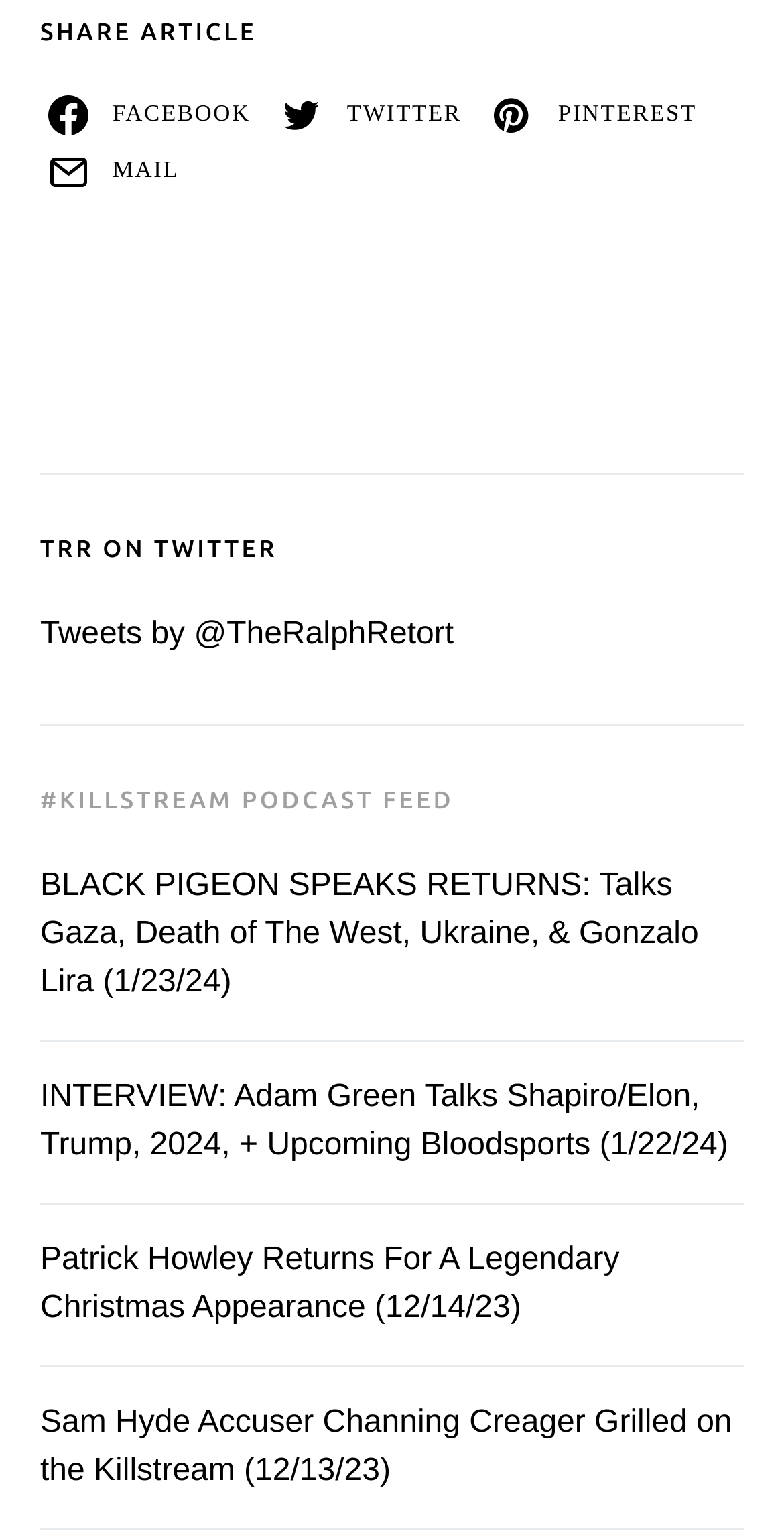Locate the bounding box coordinates of the element that needs to be clicked to carry out the instruction: "Follow TRR on Twitter". The coordinates should be given as four float numbers ranging from 0 to 1, i.e., [left, top, right, bottom].

[0.051, 0.403, 0.579, 0.425]